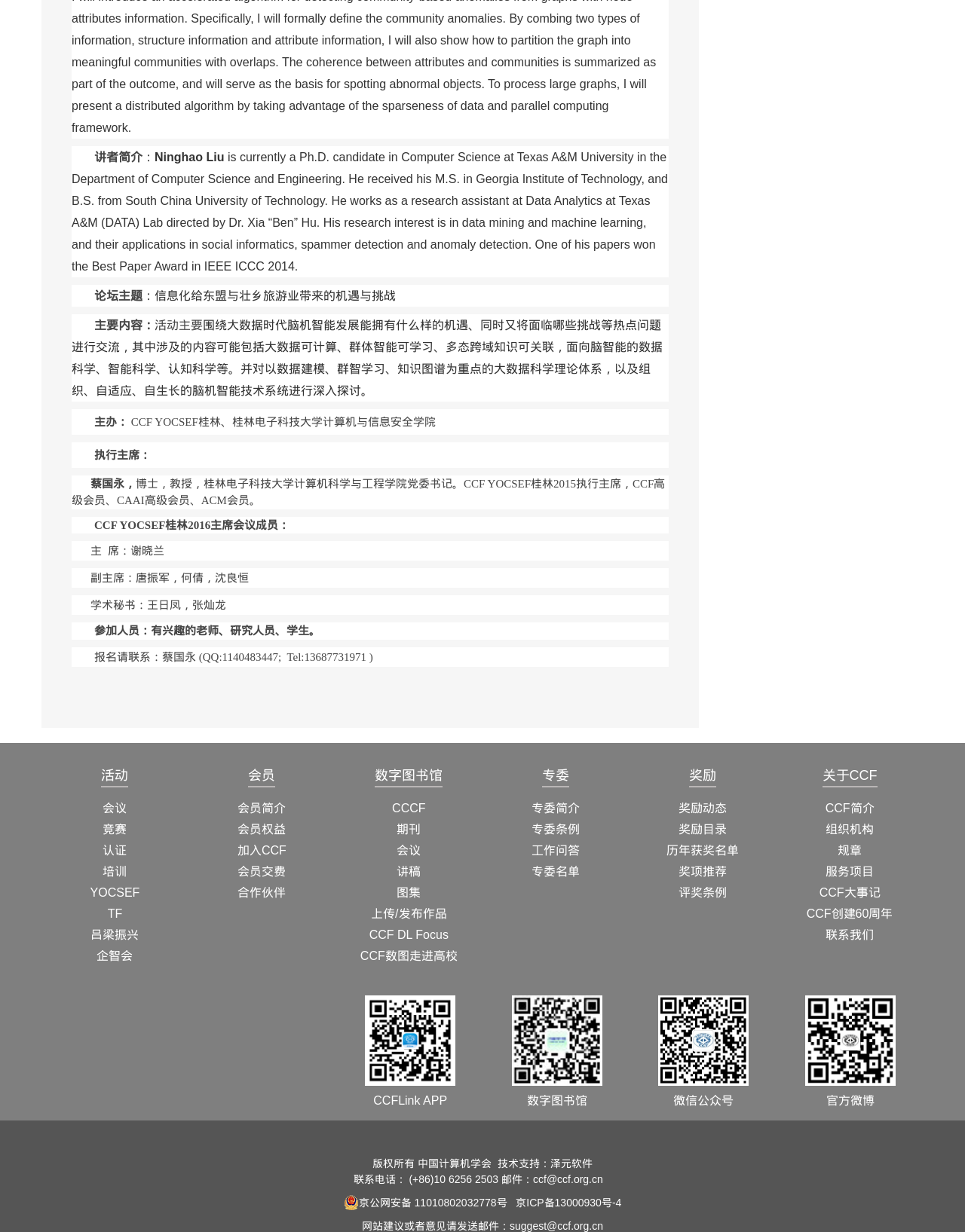Who is the executive chairman of CCF YOCSEF?
Examine the screenshot and reply with a single word or phrase.

蔡国永